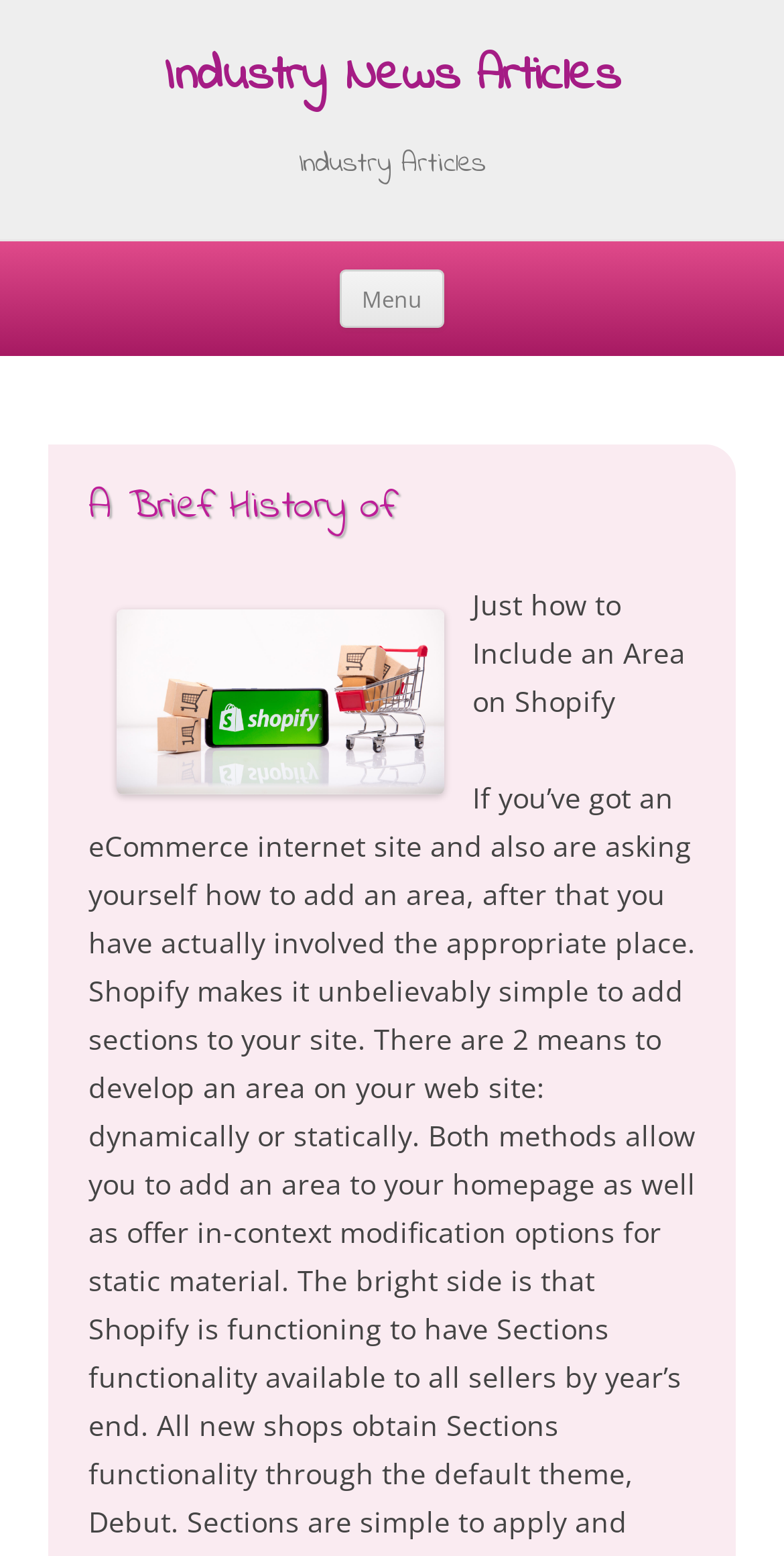What is the text of the first heading?
Identify the answer in the screenshot and reply with a single word or phrase.

Industry News Articles